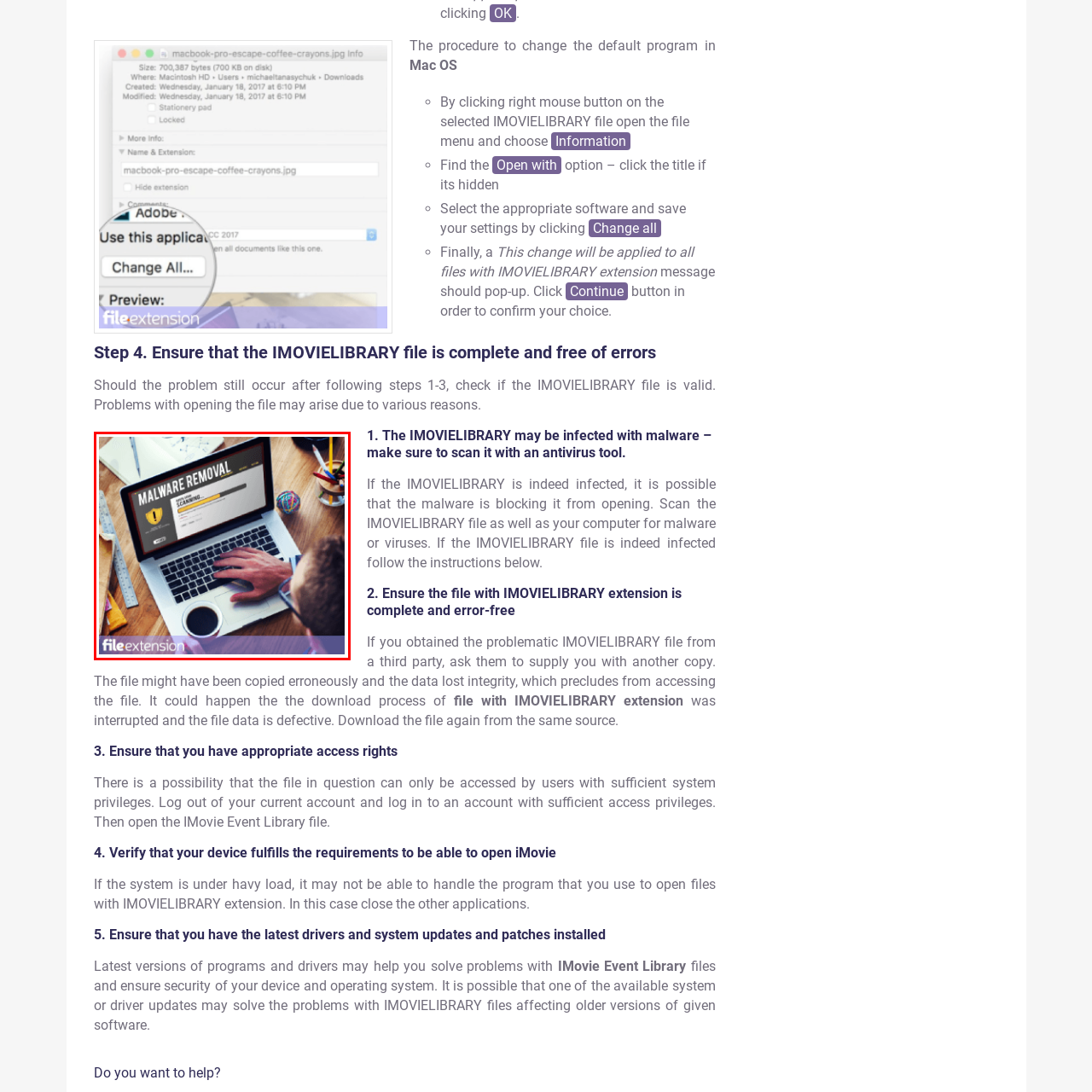Why is checking for malware important?
Direct your attention to the area of the image outlined in red and provide a detailed response based on the visual information available.

The image highlights the importance of checking for malware, particularly in relation to managing IMOVIELIBRARY files, as emphasized in related resources for file safety and protection. This suggests that malware scans are crucial to prevent potential threats to file security.